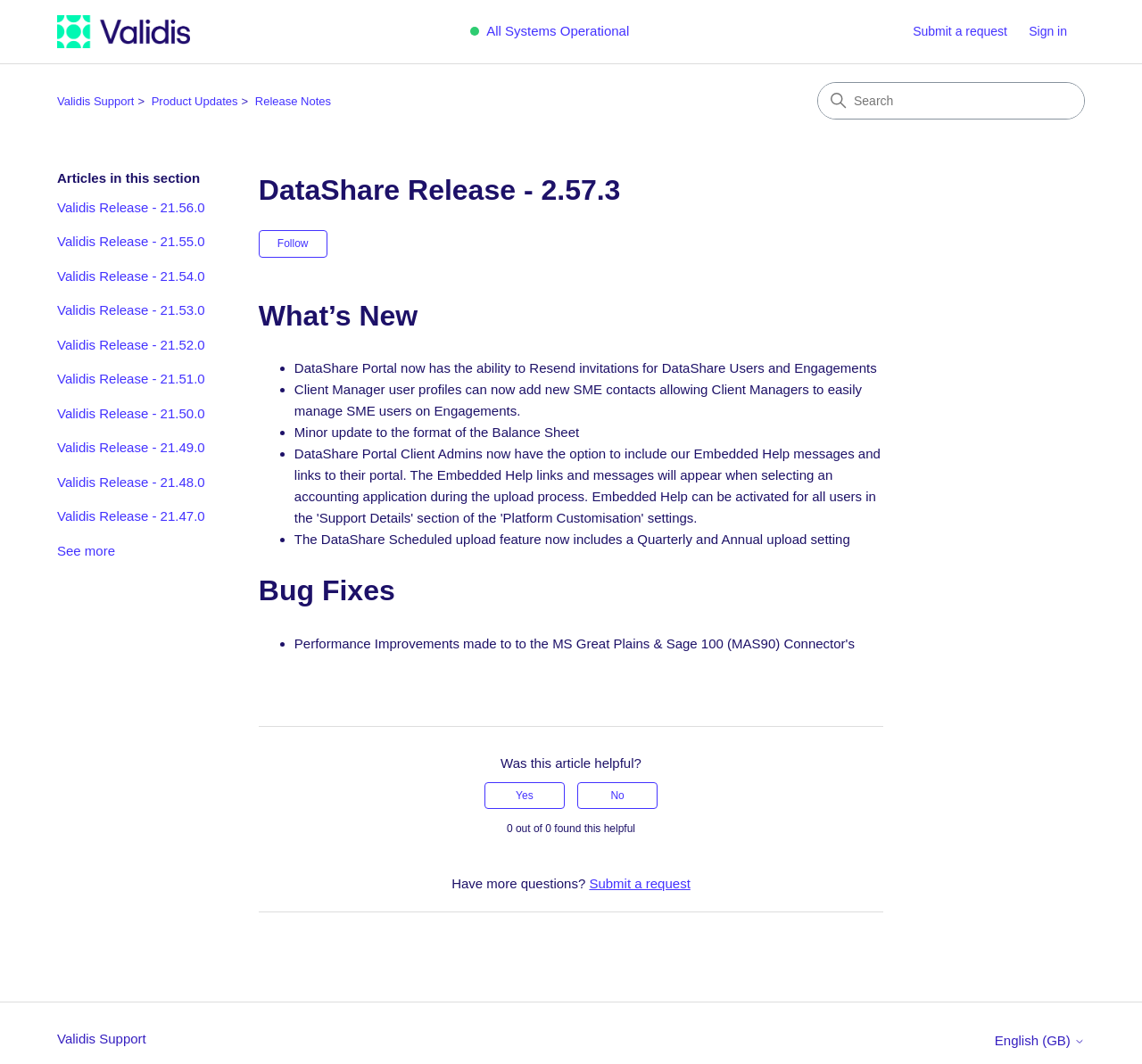Based on the image, please respond to the question with as much detail as possible:
What is the purpose of the DataShare Portal?

I found the answer by looking at the article section of the webpage, which describes the new features of the DataShare Portal, including the ability to resend invitations for DataShare Users and Engagements.